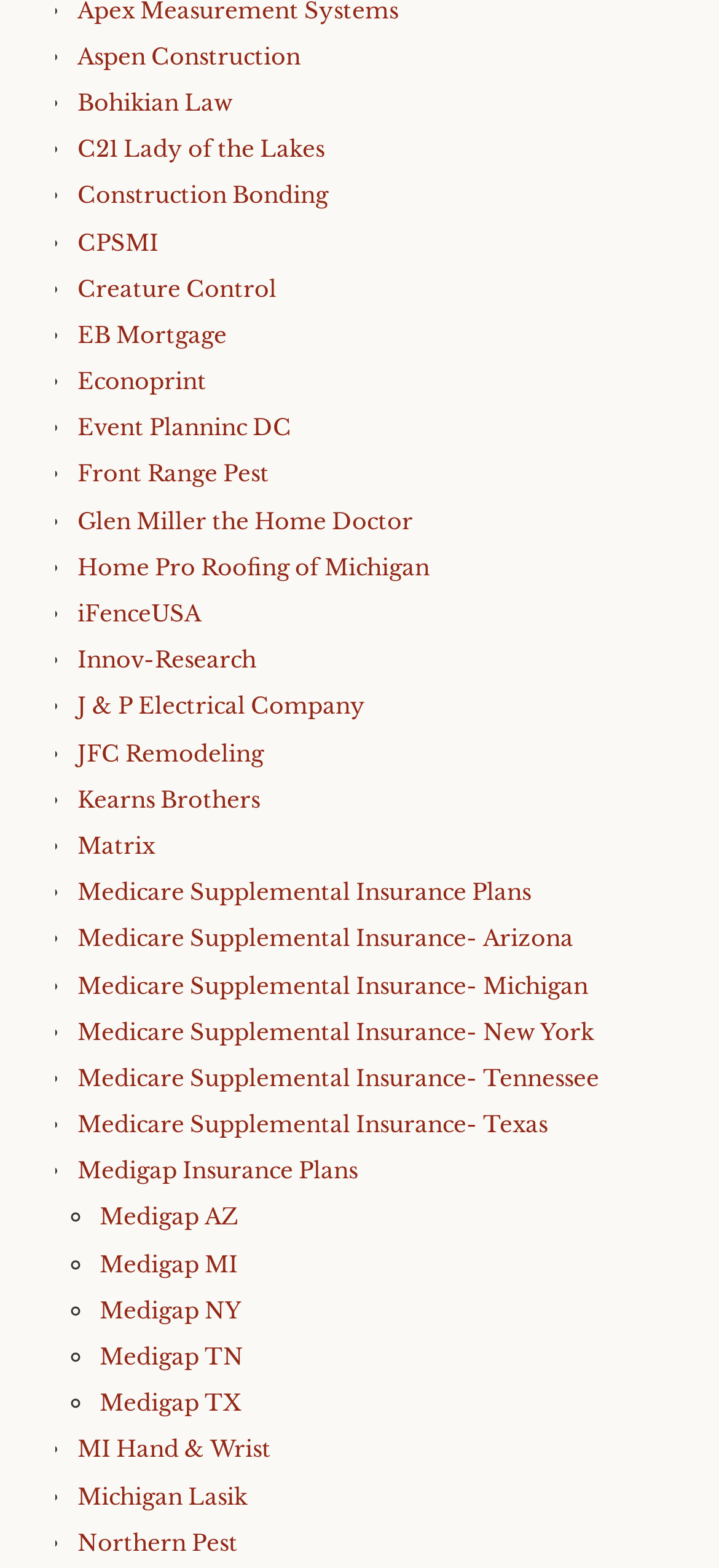Pinpoint the bounding box coordinates of the area that must be clicked to complete this instruction: "Explore Michigan Lasik".

[0.108, 0.945, 0.344, 0.963]